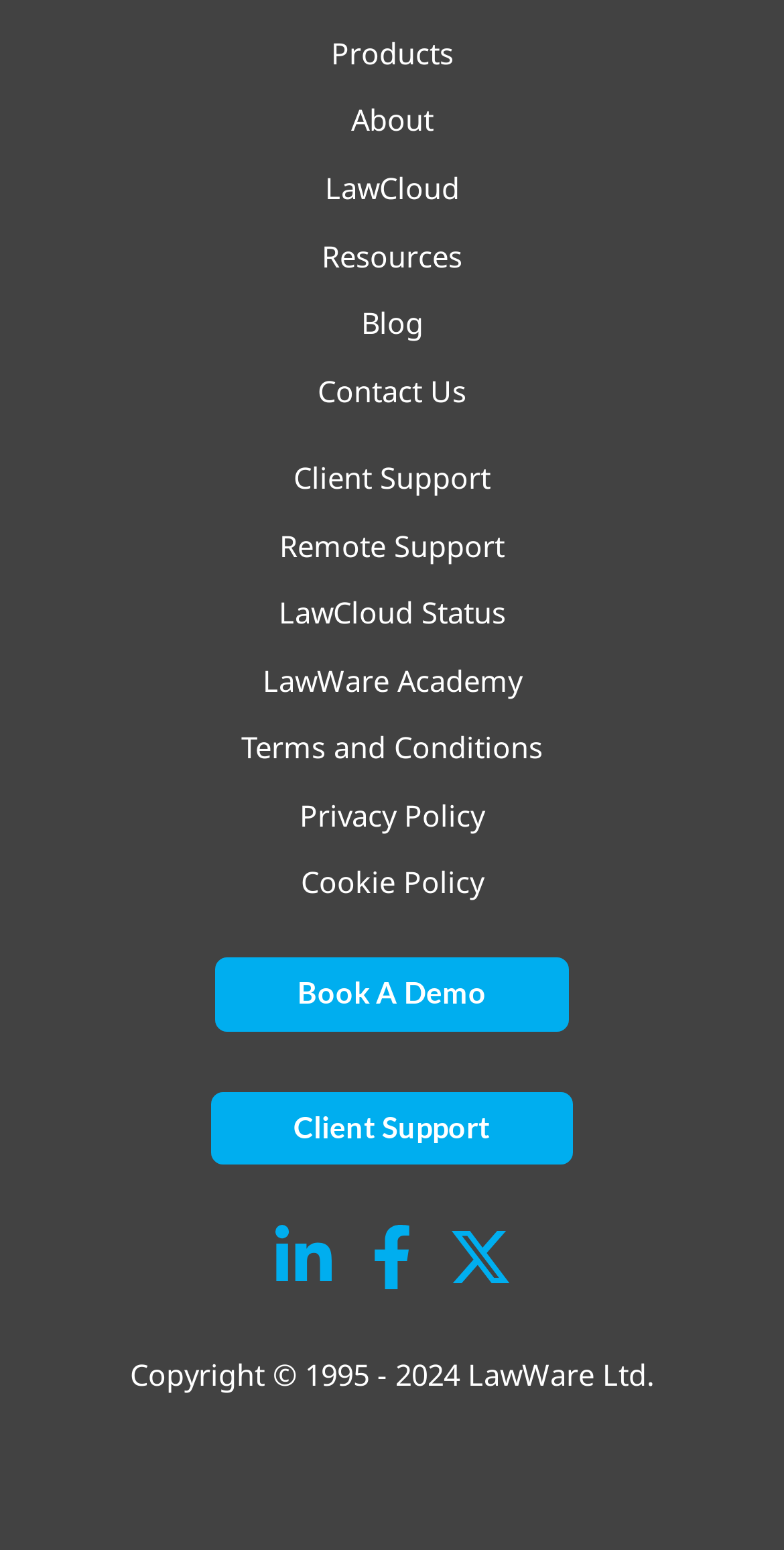Determine the bounding box coordinates of the clickable element to complete this instruction: "Visit LawWare Academy". Provide the coordinates in the format of four float numbers between 0 and 1, [left, top, right, bottom].

[0.335, 0.425, 0.665, 0.451]